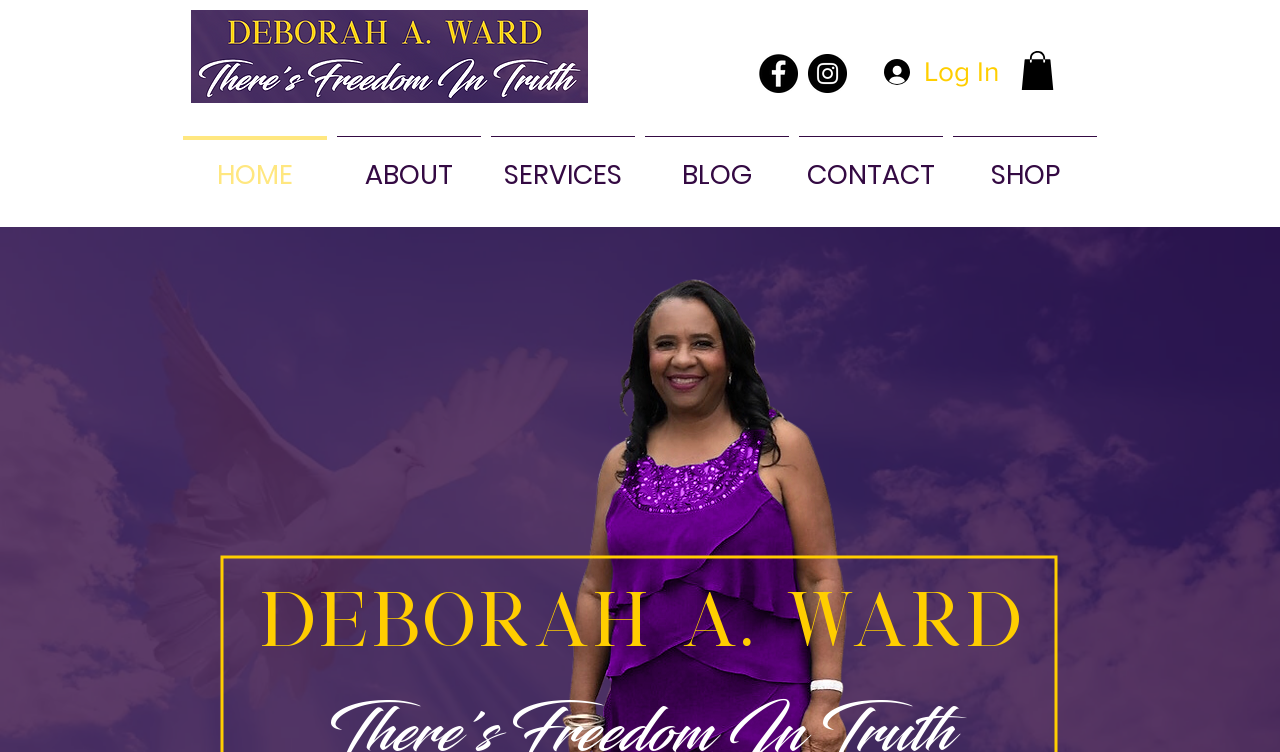What is the name of the ministry?
Respond with a short answer, either a single word or a phrase, based on the image.

Freedom in Truth Ministry